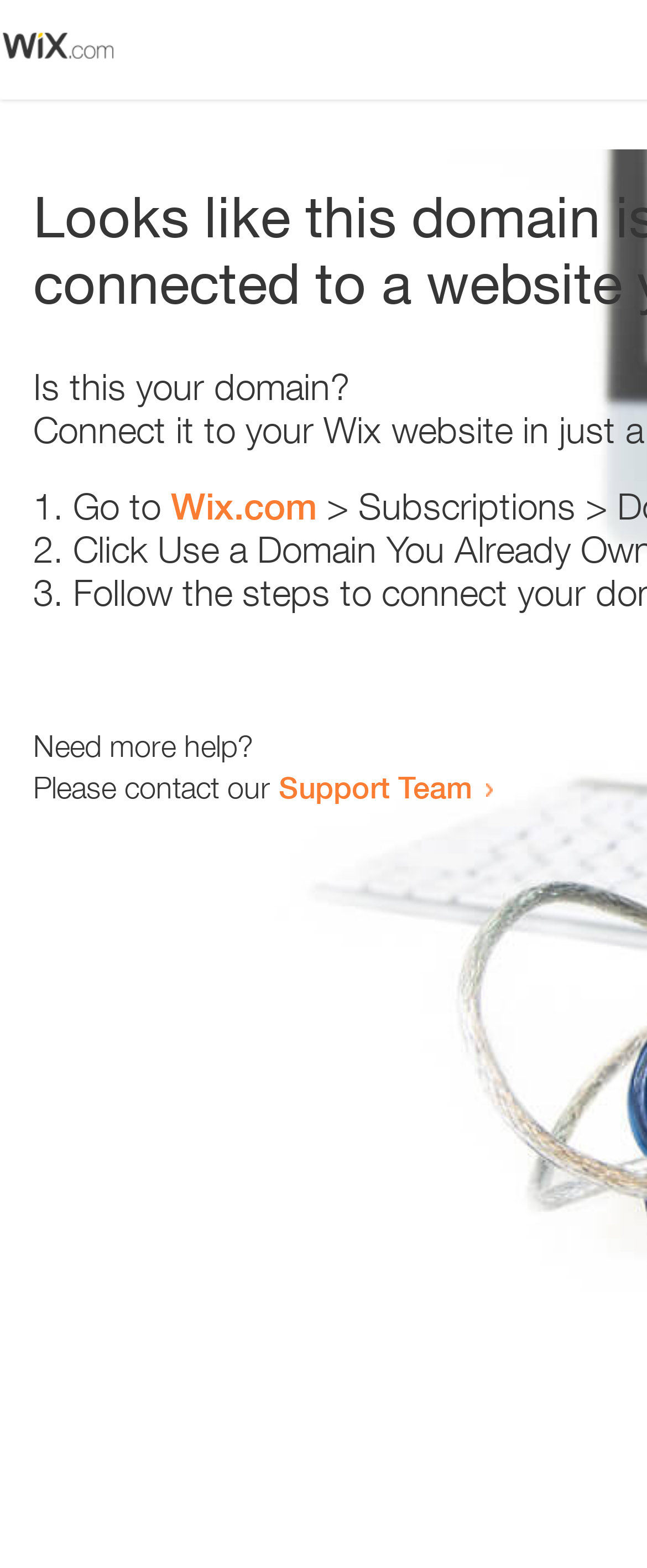How many steps are provided to resolve the issue?
Provide an in-depth answer to the question, covering all aspects.

The question is asking about the number of steps provided to resolve the issue. The answer is '3' because there are three list markers ('1.', '2.', '3.') indicating three steps to take.